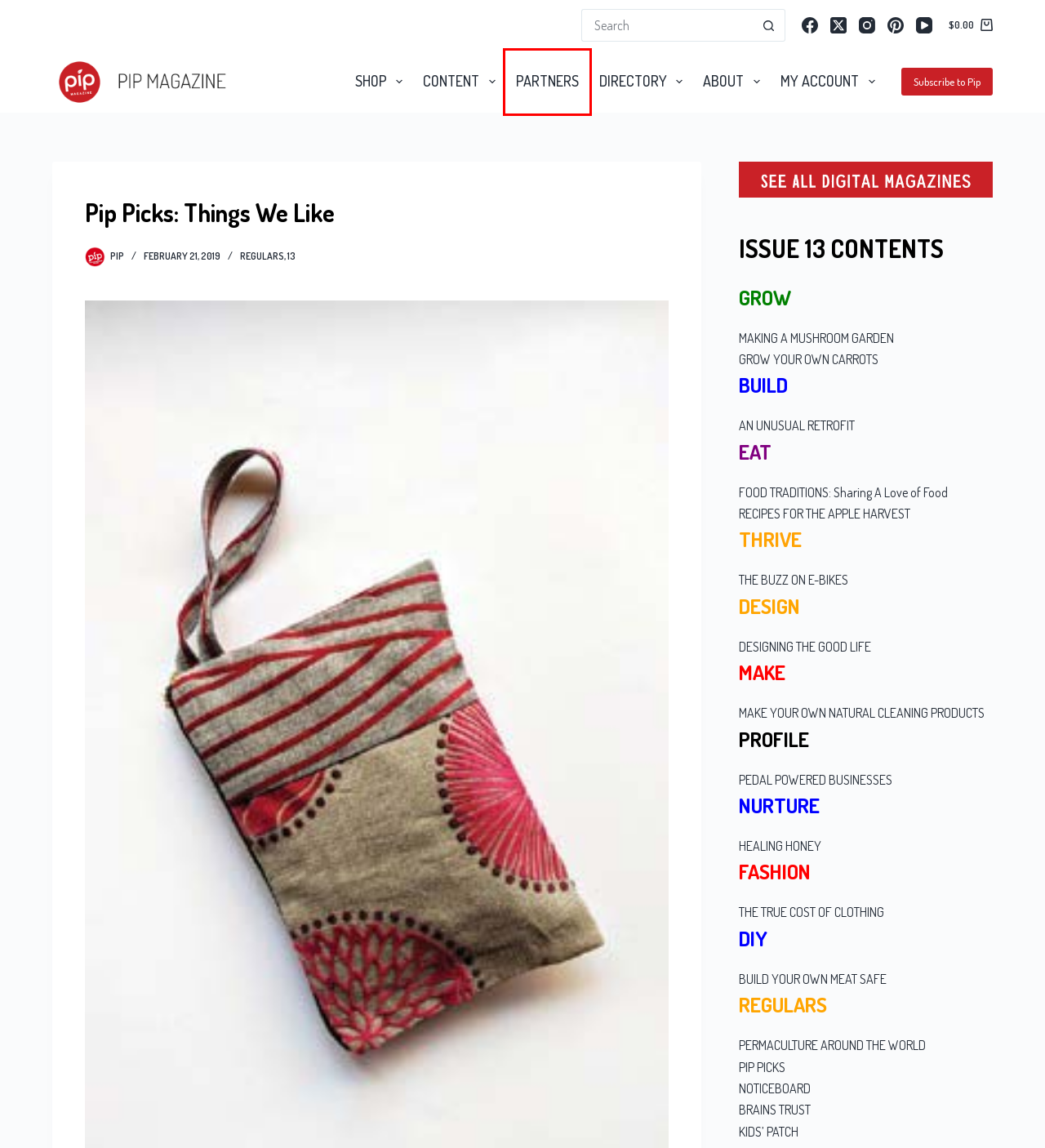With the provided webpage screenshot containing a red bounding box around a UI element, determine which description best matches the new webpage that appears after clicking the selected element. The choices are:
A. Pip Shop - Pip Magazine
B. Regulars - Pip Magazine
C. 13 - Pip Magazine
D. Partner Profiles Archives | Pip Magazine - Sustainability and Permaculture
E. Home - Pip Magazine
F. About Pip Permaculture Magazine - Pip Magazine - Australia
G. Cart - Pip Magazine
H. My Account - Pip Magazine

D